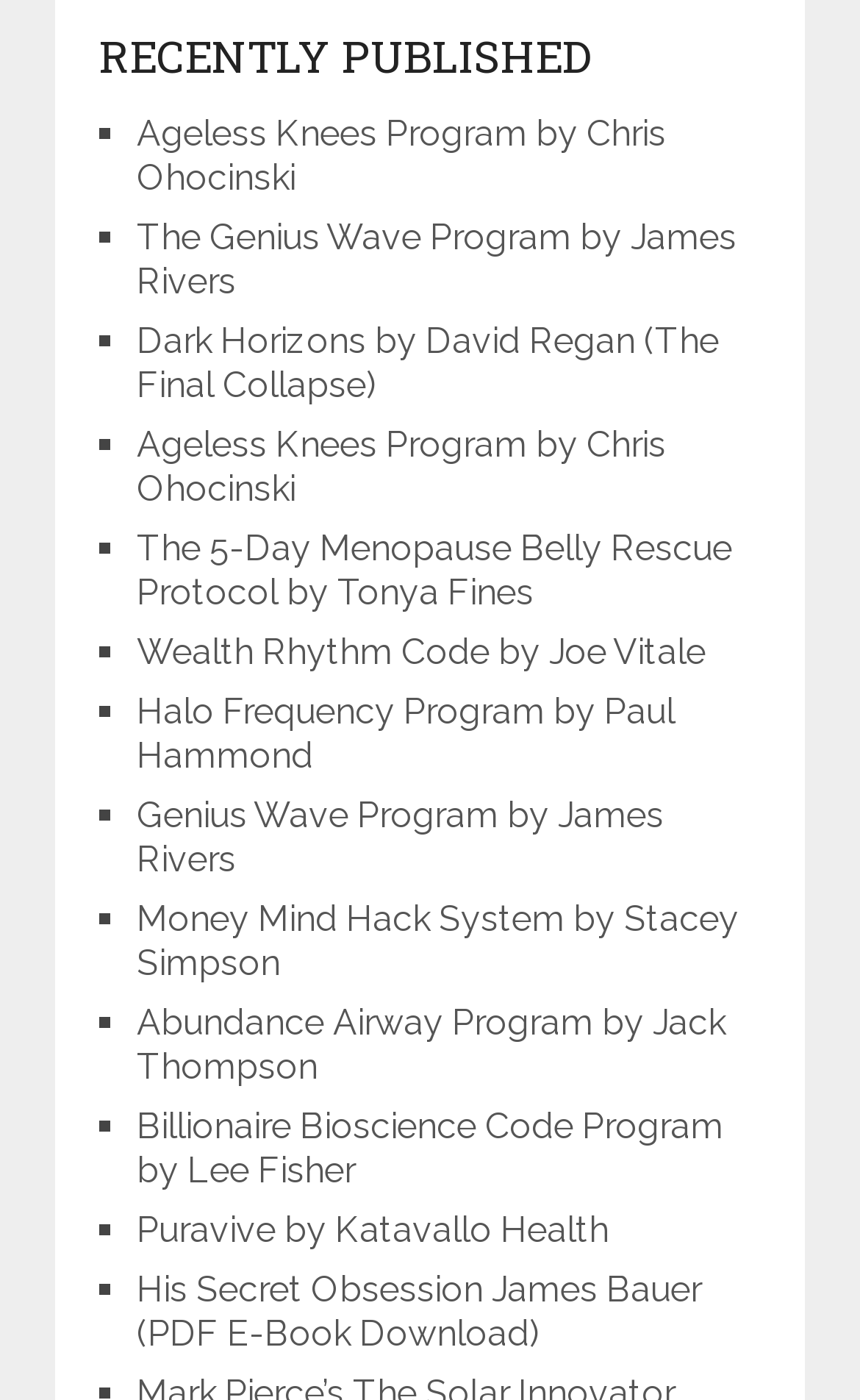What is the title of the first published program?
Provide a detailed and well-explained answer to the question.

The first published program is 'Ageless Knees Program by Chris Ohocinski' which can be found at the top of the webpage, indicated by the heading 'RECENTLY PUBLISHED'.